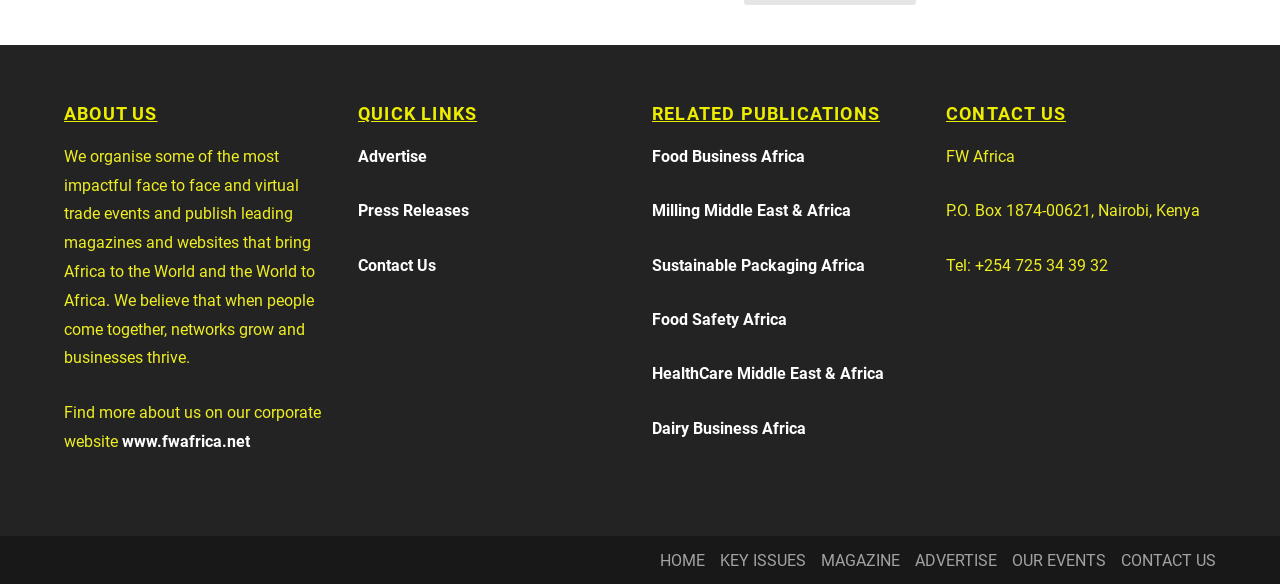Refer to the image and answer the question with as much detail as possible: What is the contact phone number?

The contact phone number can be found in the 'CONTACT US' section, where there is a static text 'Tel: +254 725 34 39 32'.